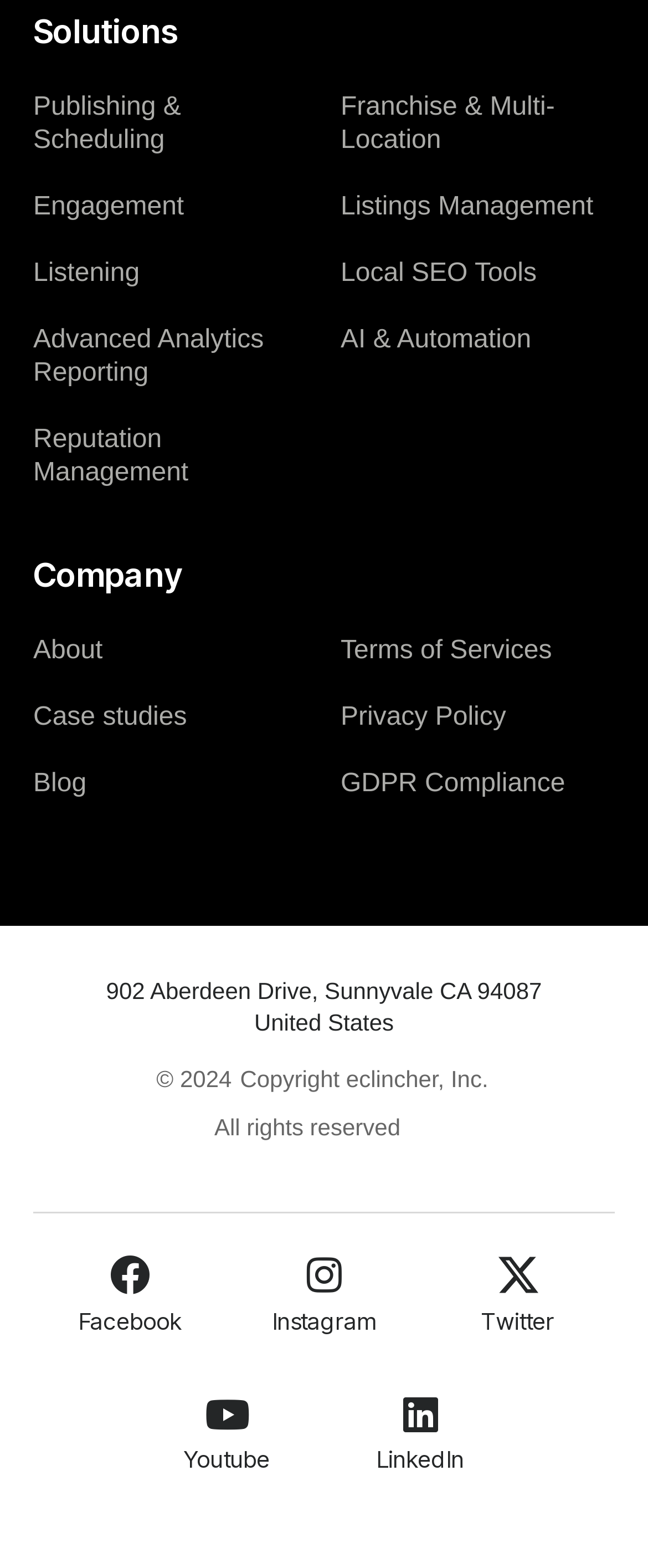Specify the bounding box coordinates of the element's area that should be clicked to execute the given instruction: "Go to About". The coordinates should be four float numbers between 0 and 1, i.e., [left, top, right, bottom].

[0.051, 0.394, 0.474, 0.436]